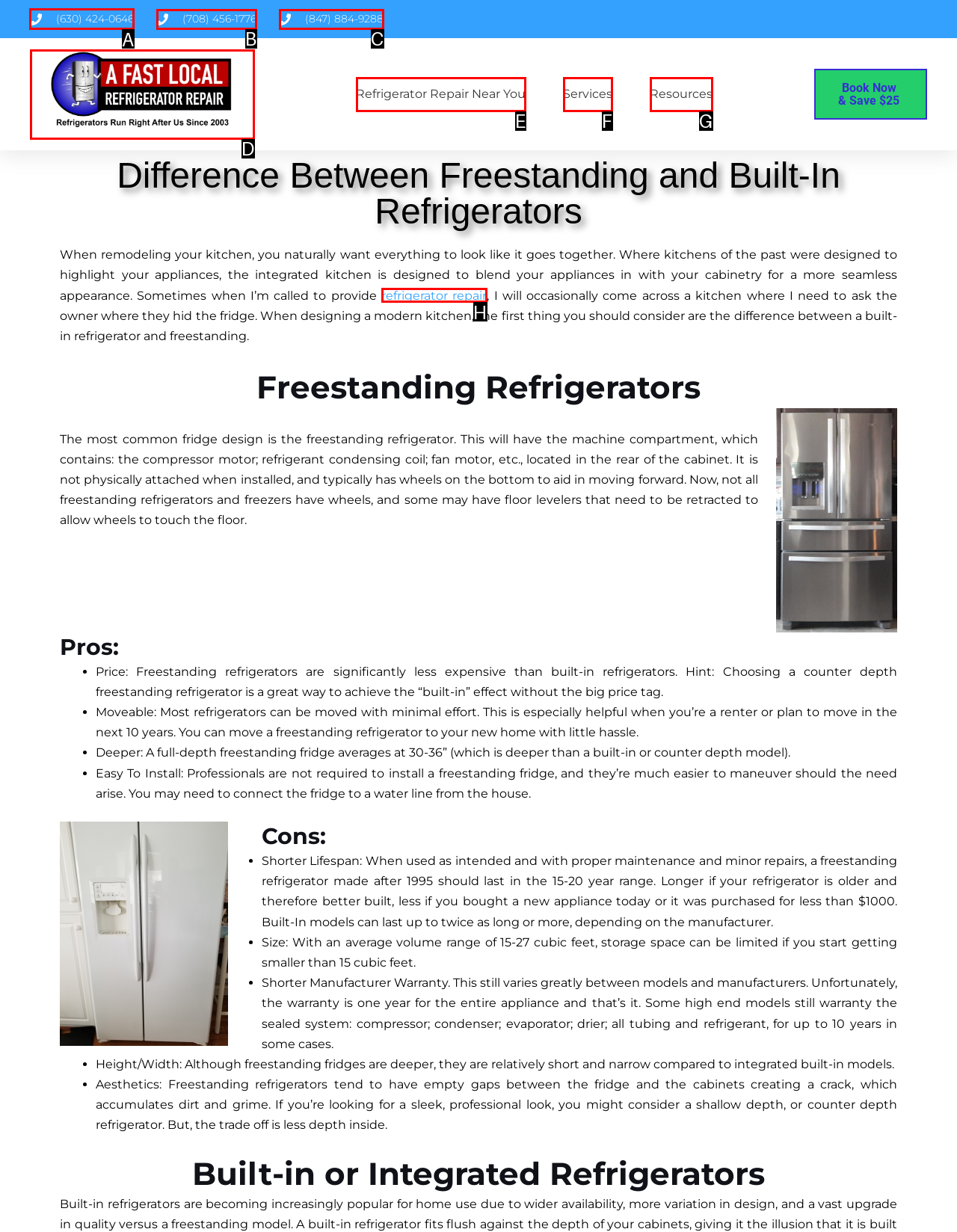From the given choices, which option should you click to complete this task: Call the refrigerator repair service? Answer with the letter of the correct option.

A